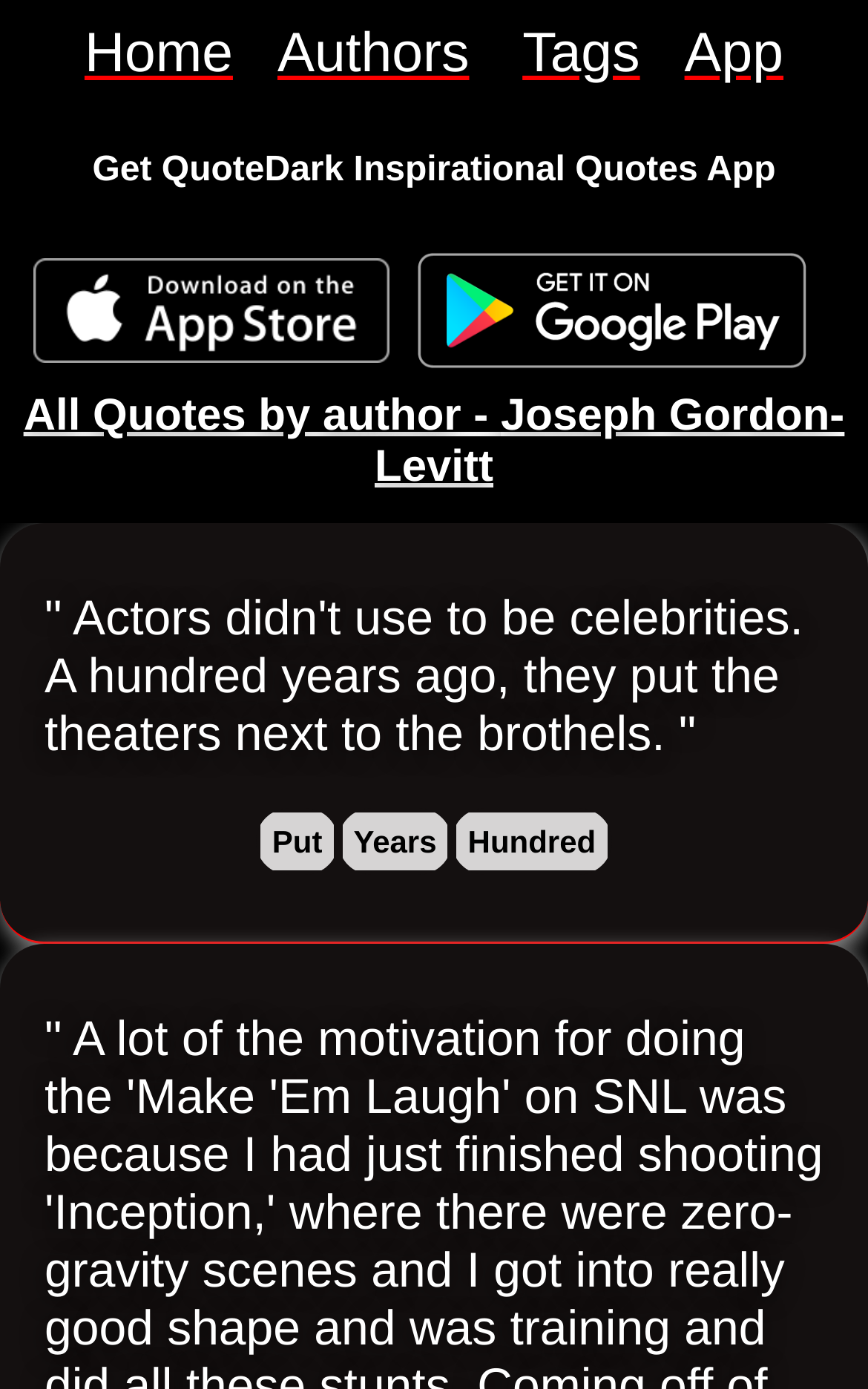Please give a succinct answer using a single word or phrase:
What is the name of the app promoted on the webpage?

QuoteDark Inspirational Quotes